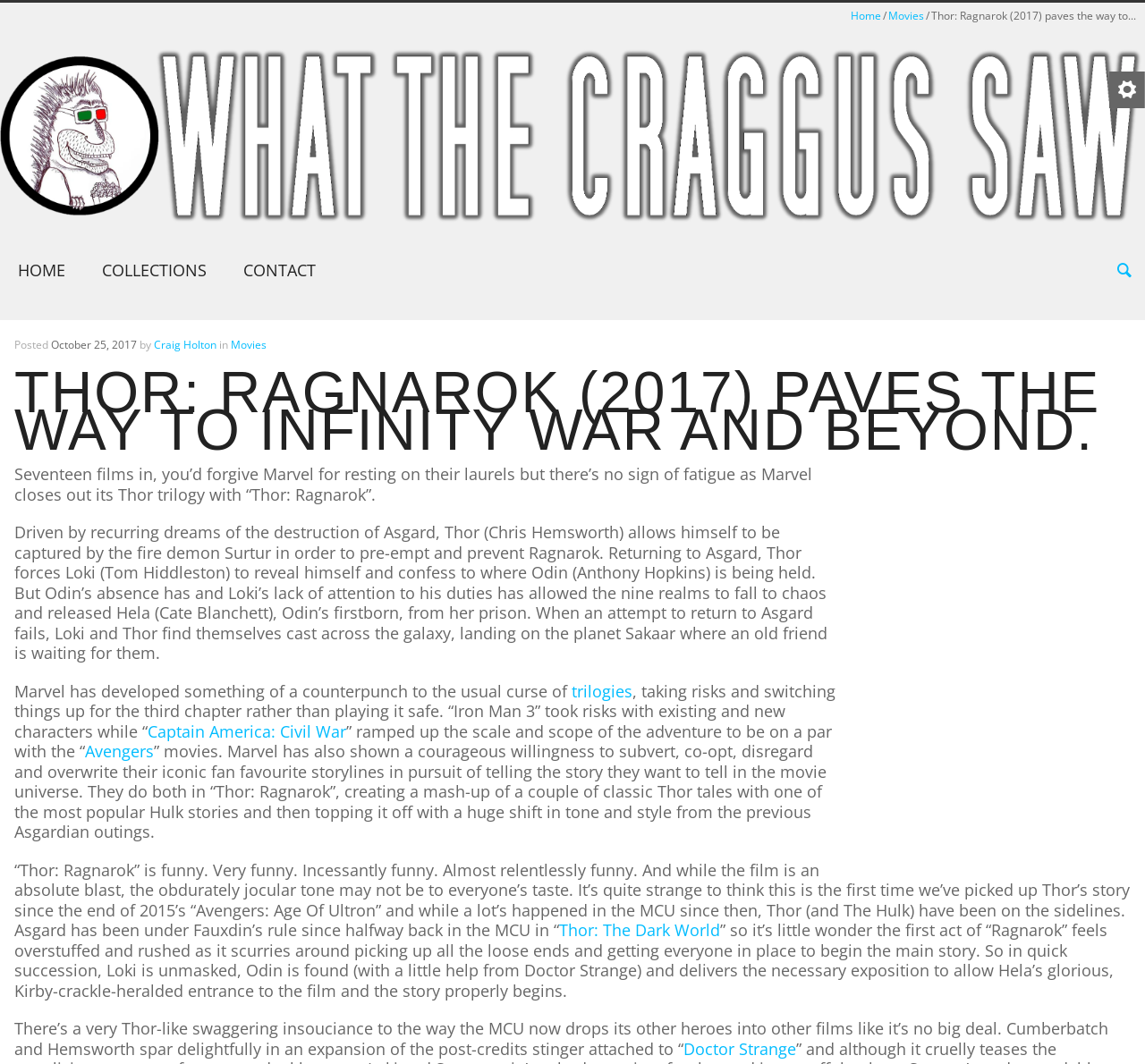What is the name of the movie that is mentioned as having a similar tone to Thor: Ragnarok? From the image, respond with a single word or brief phrase.

Iron Man 3